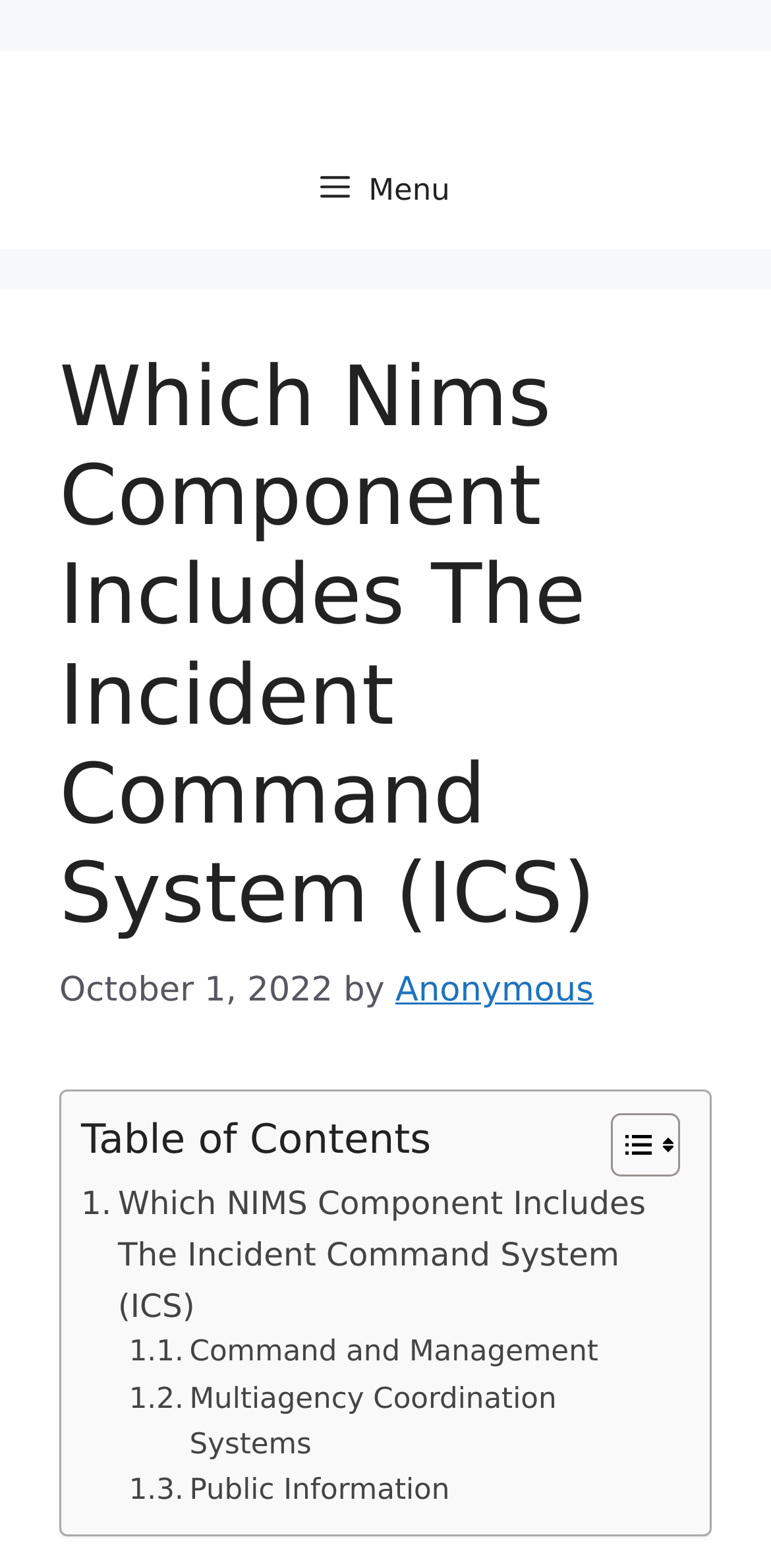Please specify the bounding box coordinates in the format (top-left x, top-left y, bottom-right x, bottom-right y), with values ranging from 0 to 1. Identify the bounding box for the UI component described as follows: Command and Management

[0.167, 0.849, 0.776, 0.879]